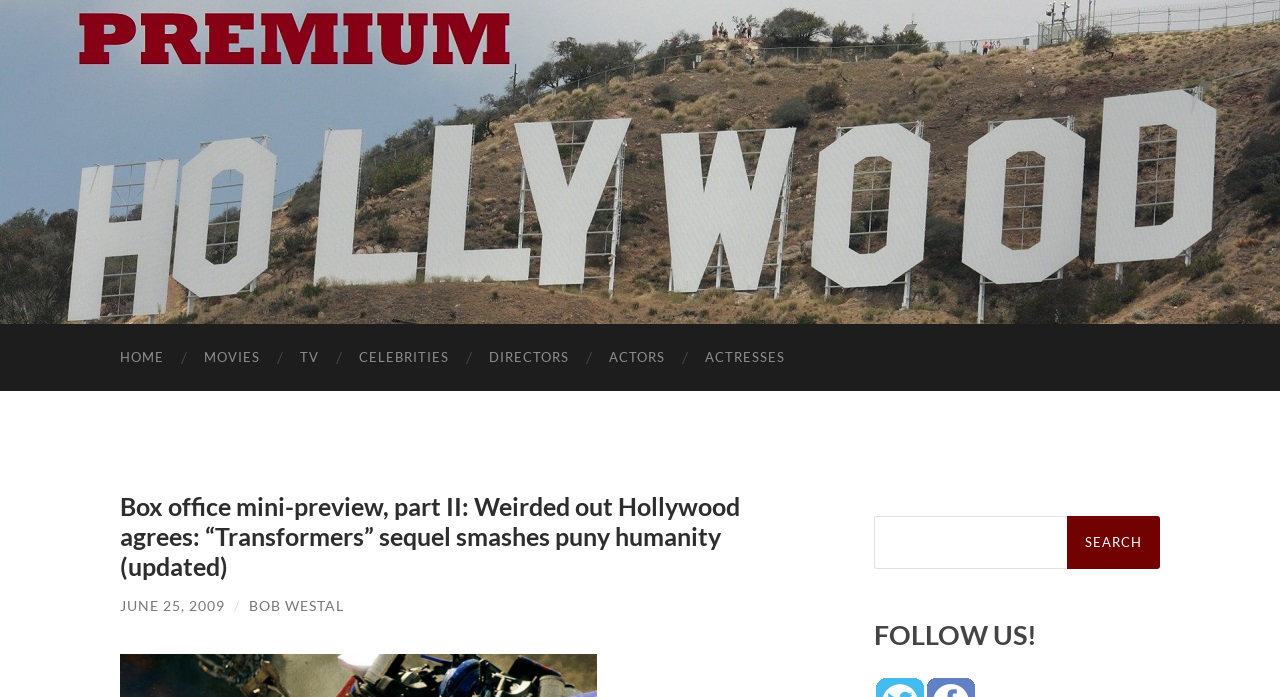Can you give a detailed response to the following question using the information from the image? What is the purpose of the search bar?

The search bar is located at the top right of the webpage, and it has a label 'Search for:' and a button 'Search'. This suggests that the purpose of the search bar is to allow users to search for specific content within the website.